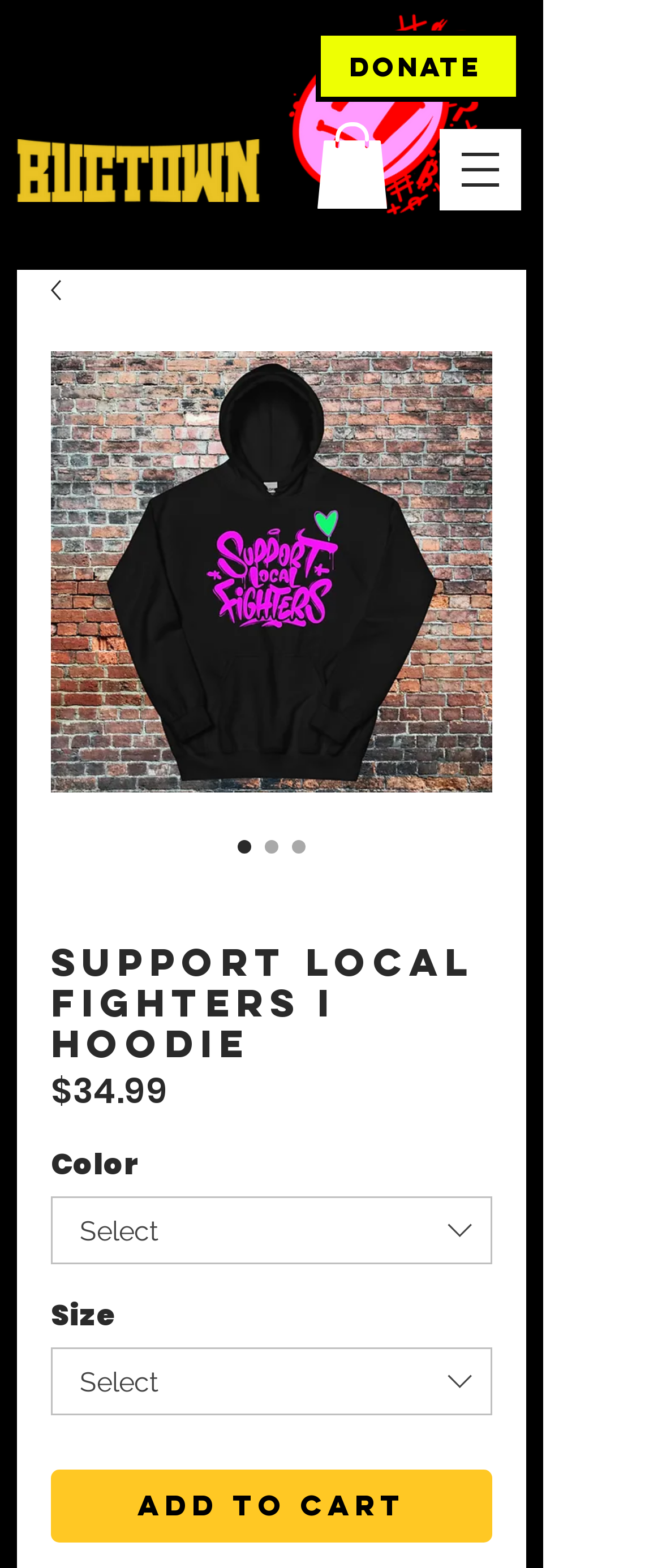Use a single word or phrase to answer this question: 
What is the type of the 'BucArchY.png' image?

Logo